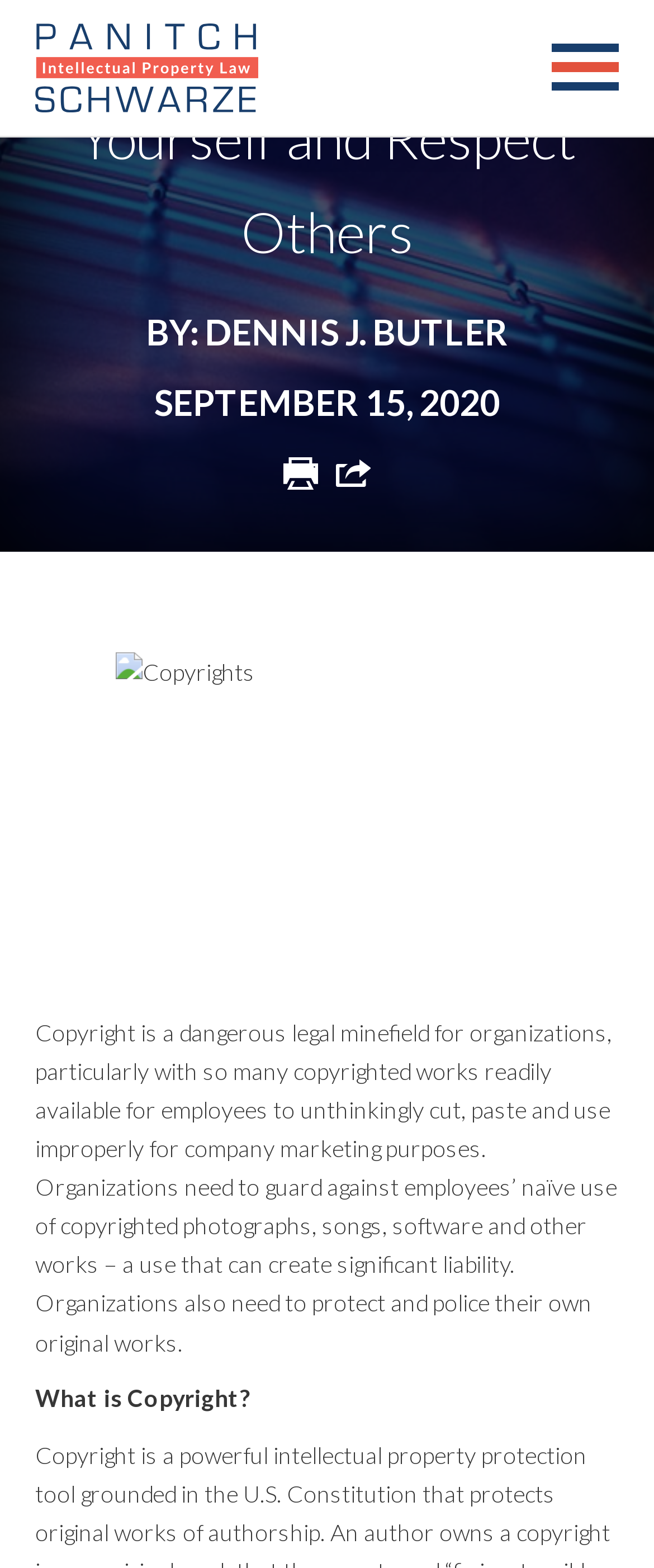What is the focus of the webpage? Please answer the question using a single word or phrase based on the image.

Protecting and respecting copyrights